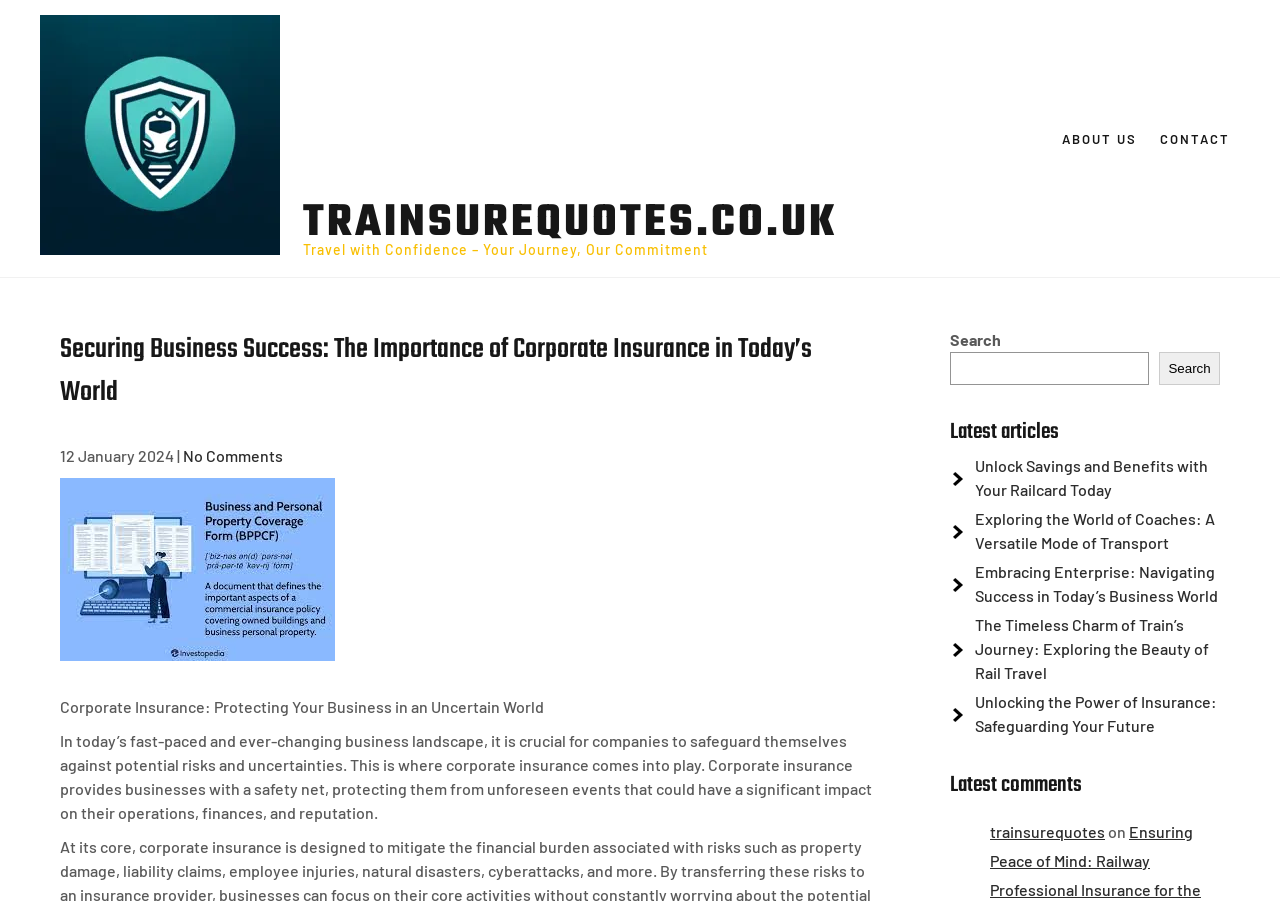Please locate the clickable area by providing the bounding box coordinates to follow this instruction: "View latest articles".

[0.742, 0.461, 0.953, 0.498]